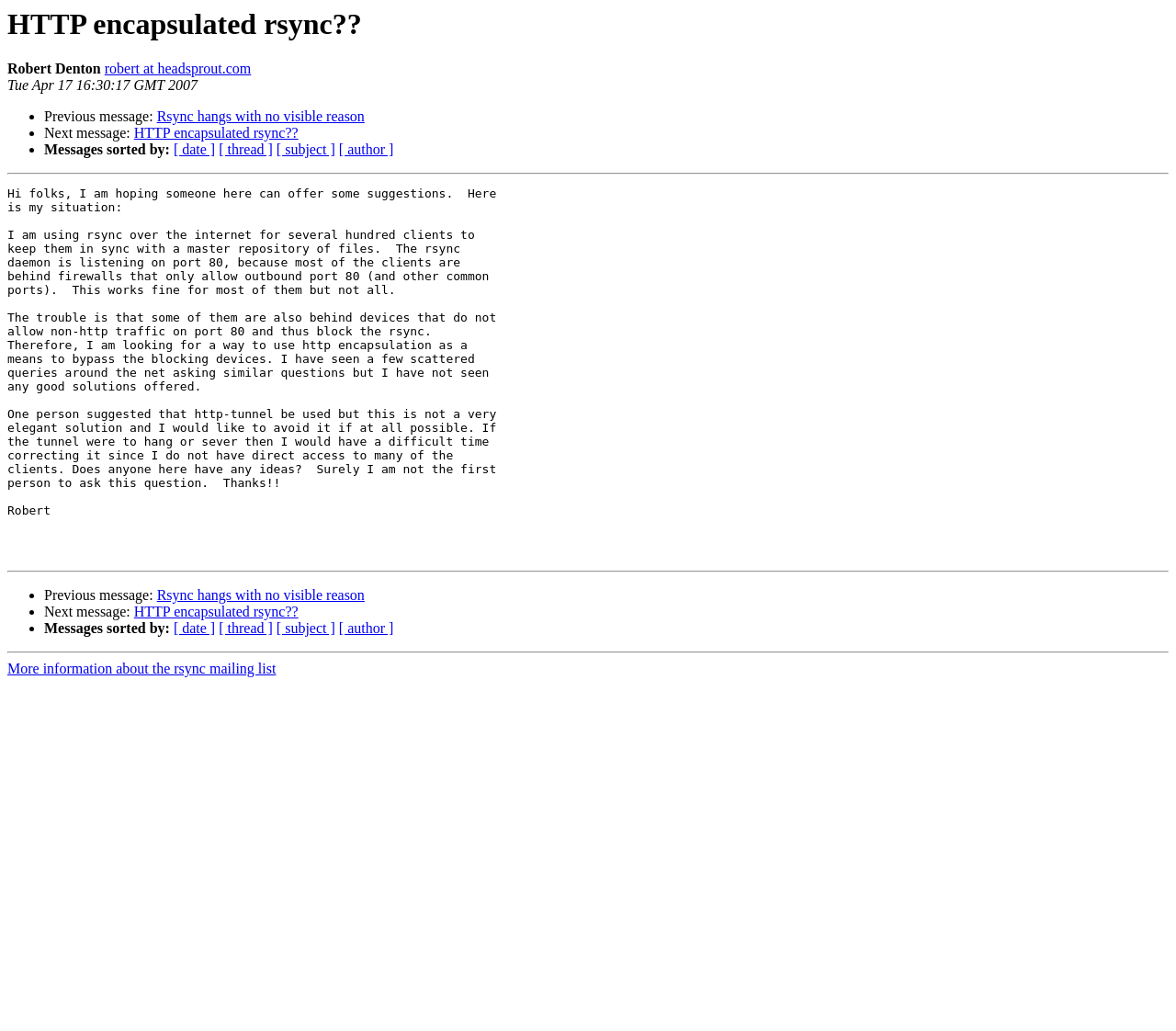What is the author of the message?
Using the information from the image, give a concise answer in one word or a short phrase.

Robert